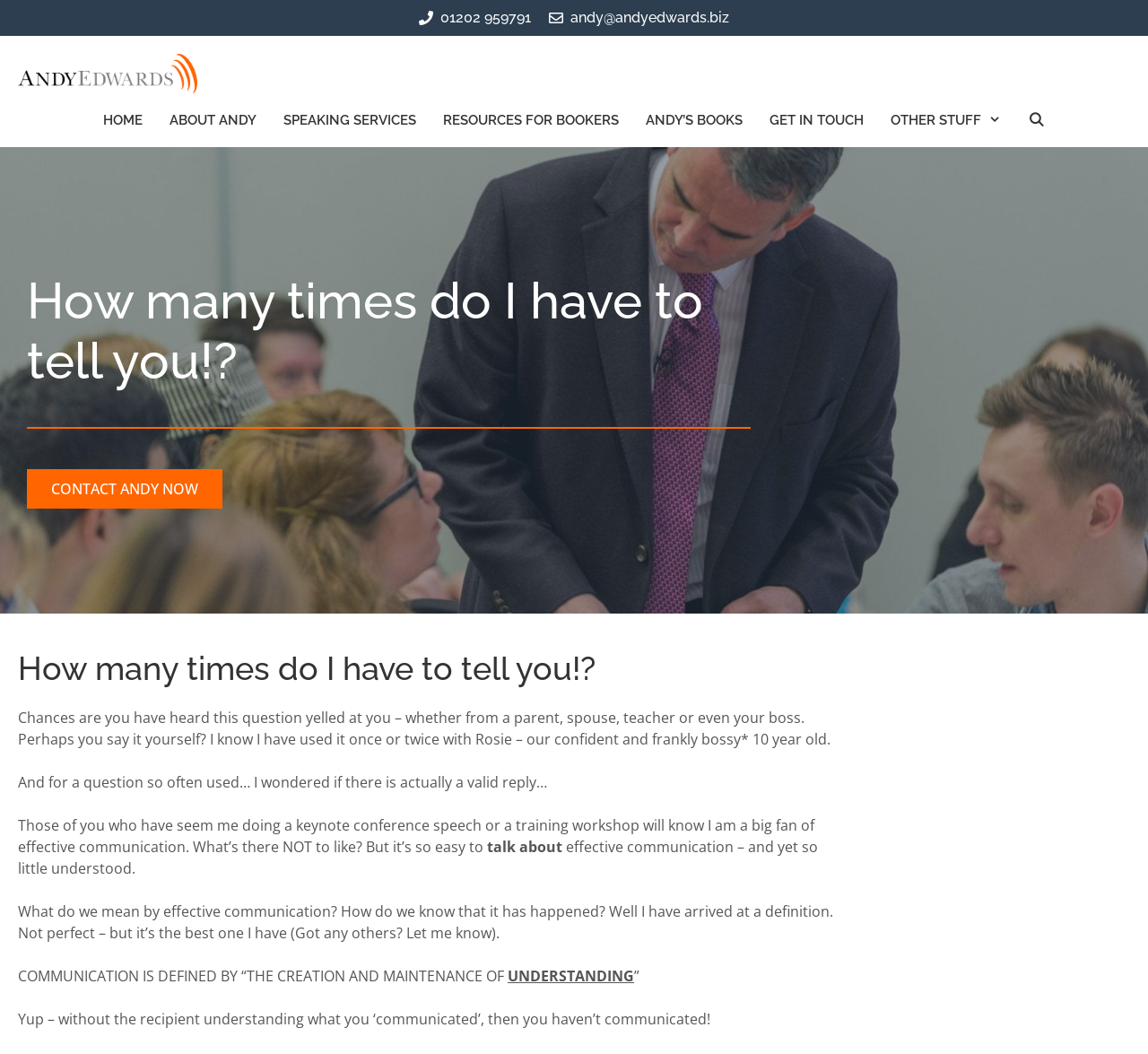Please locate the bounding box coordinates of the element's region that needs to be clicked to follow the instruction: "Call Andy". The bounding box coordinates should be provided as four float numbers between 0 and 1, i.e., [left, top, right, bottom].

[0.384, 0.009, 0.462, 0.025]